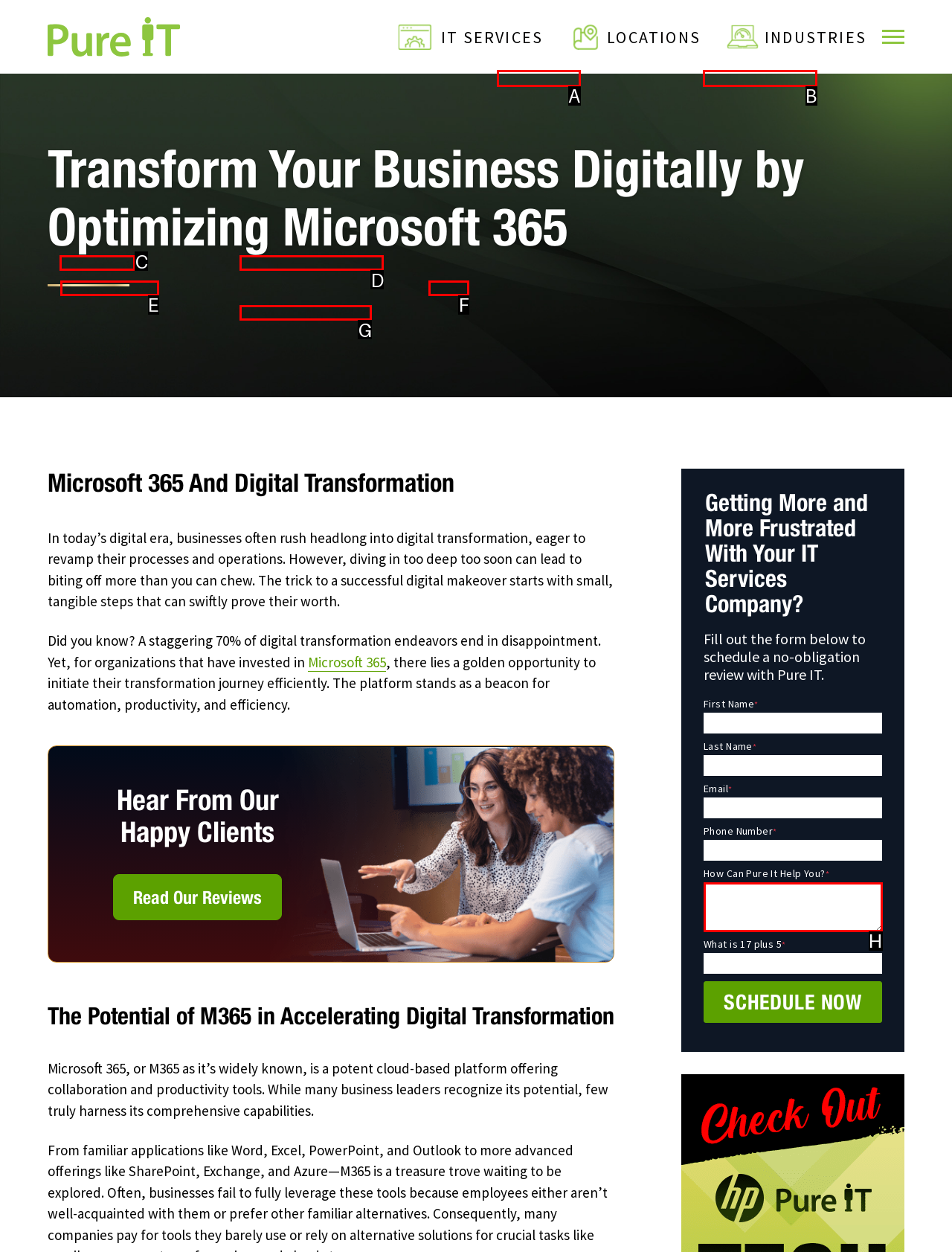Determine the HTML element to be clicked to complete the task: Read more about 'Why Pure IT'. Answer by giving the letter of the selected option.

C